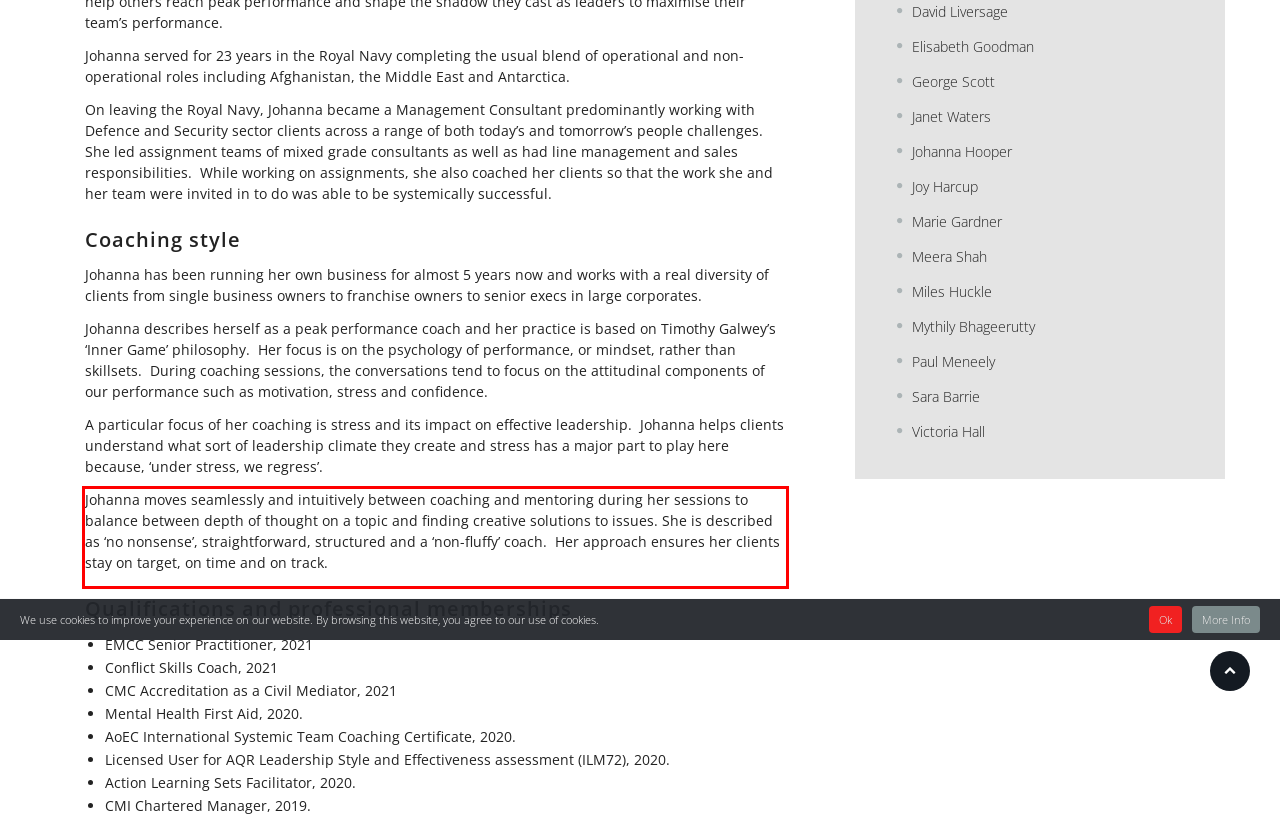Identify the text inside the red bounding box in the provided webpage screenshot and transcribe it.

Johanna moves seamlessly and intuitively between coaching and mentoring during her sessions to balance between depth of thought on a topic and finding creative solutions to issues. She is described as ‘no nonsense’, straightforward, structured and a ‘non-fluffy’ coach. Her approach ensures her clients stay on target, on time and on track.